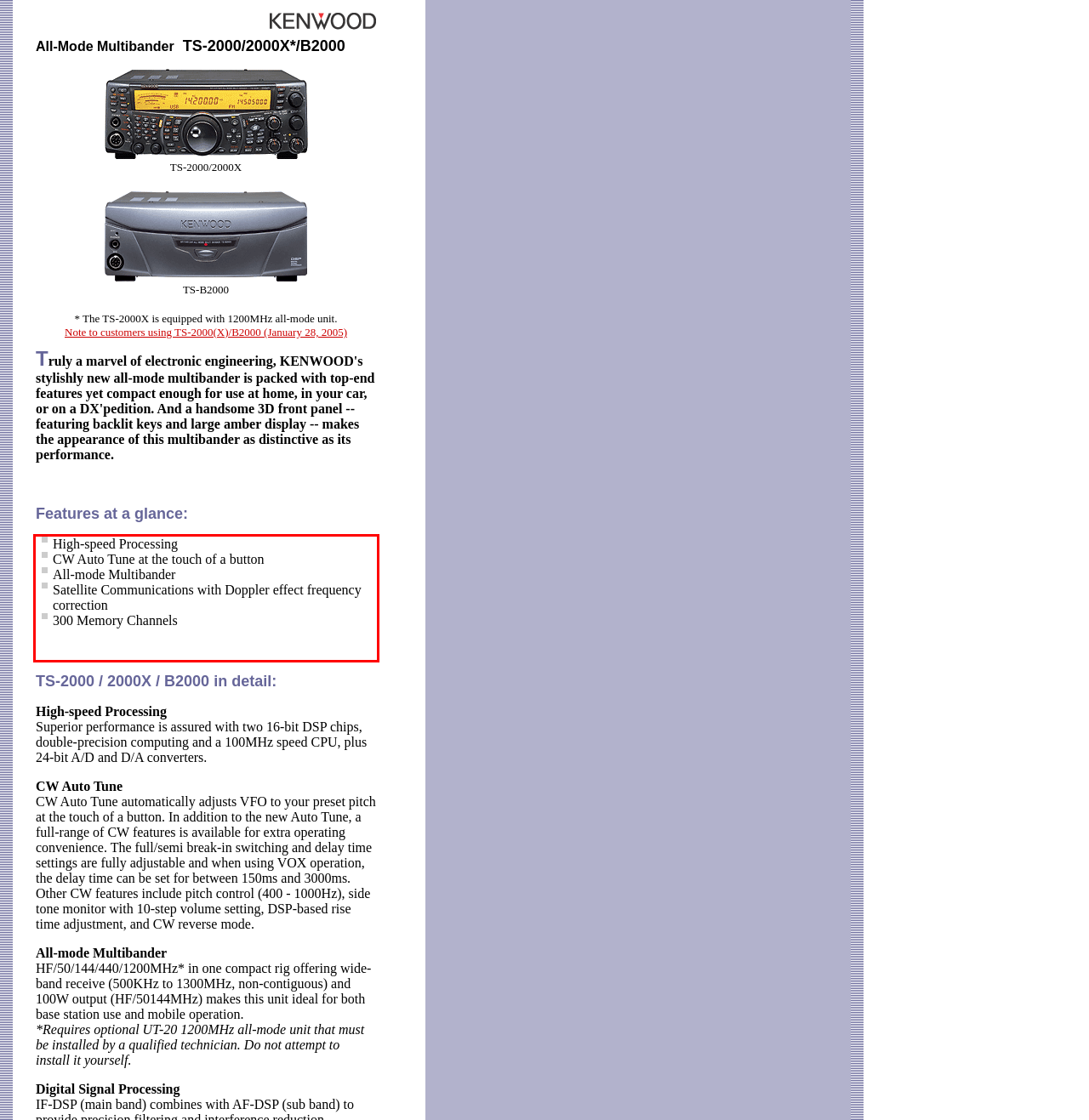Please recognize and transcribe the text located inside the red bounding box in the webpage image.

High-speed Processing CW Auto Tune at the touch of a button All-mode Multibander Satellite Communications with Doppler effect frequency correction 300 Memory Channels